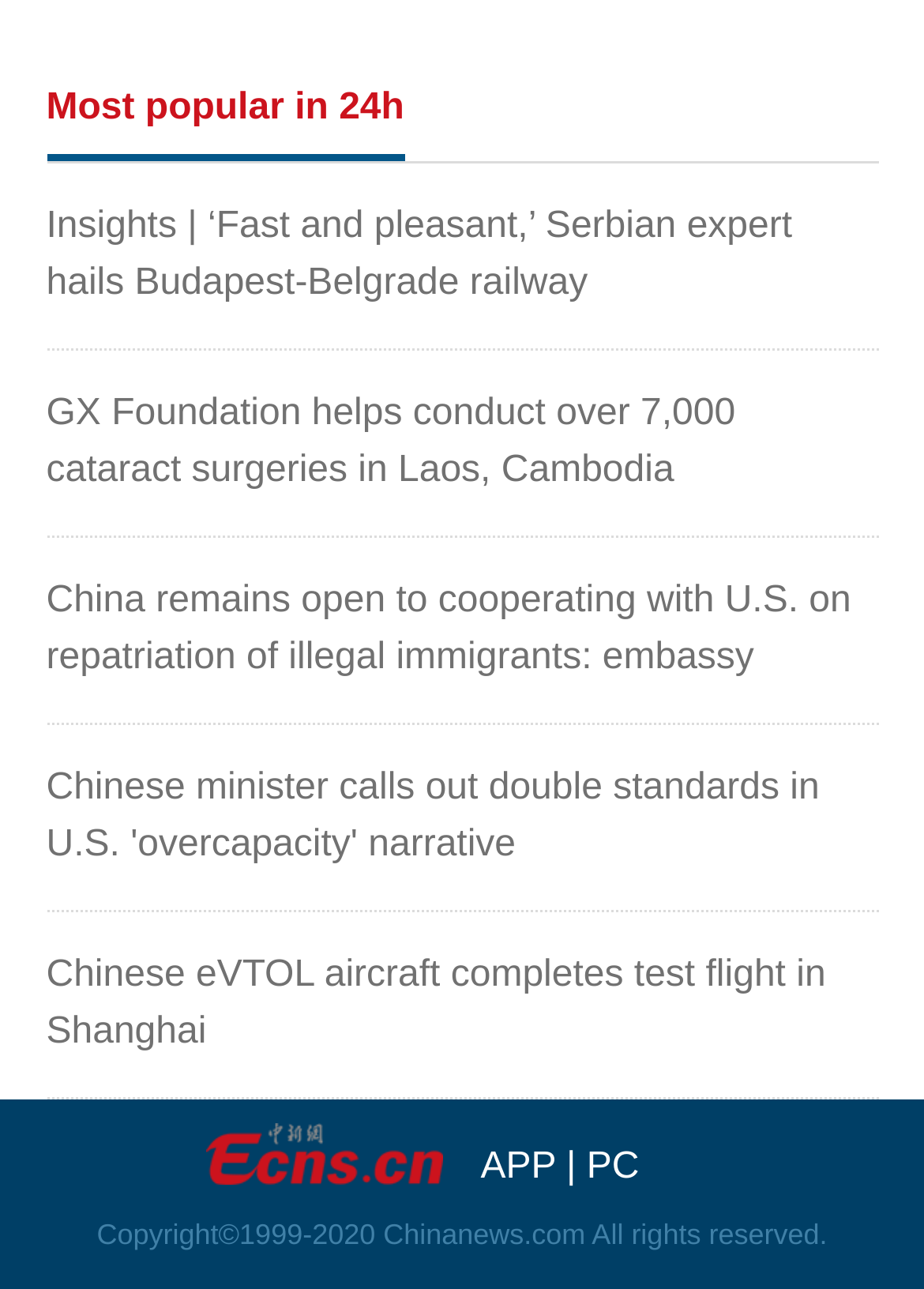What is the purpose of the 'APP' and 'PC' links?
Respond with a short answer, either a single word or a phrase, based on the image.

To switch between app and PC versions